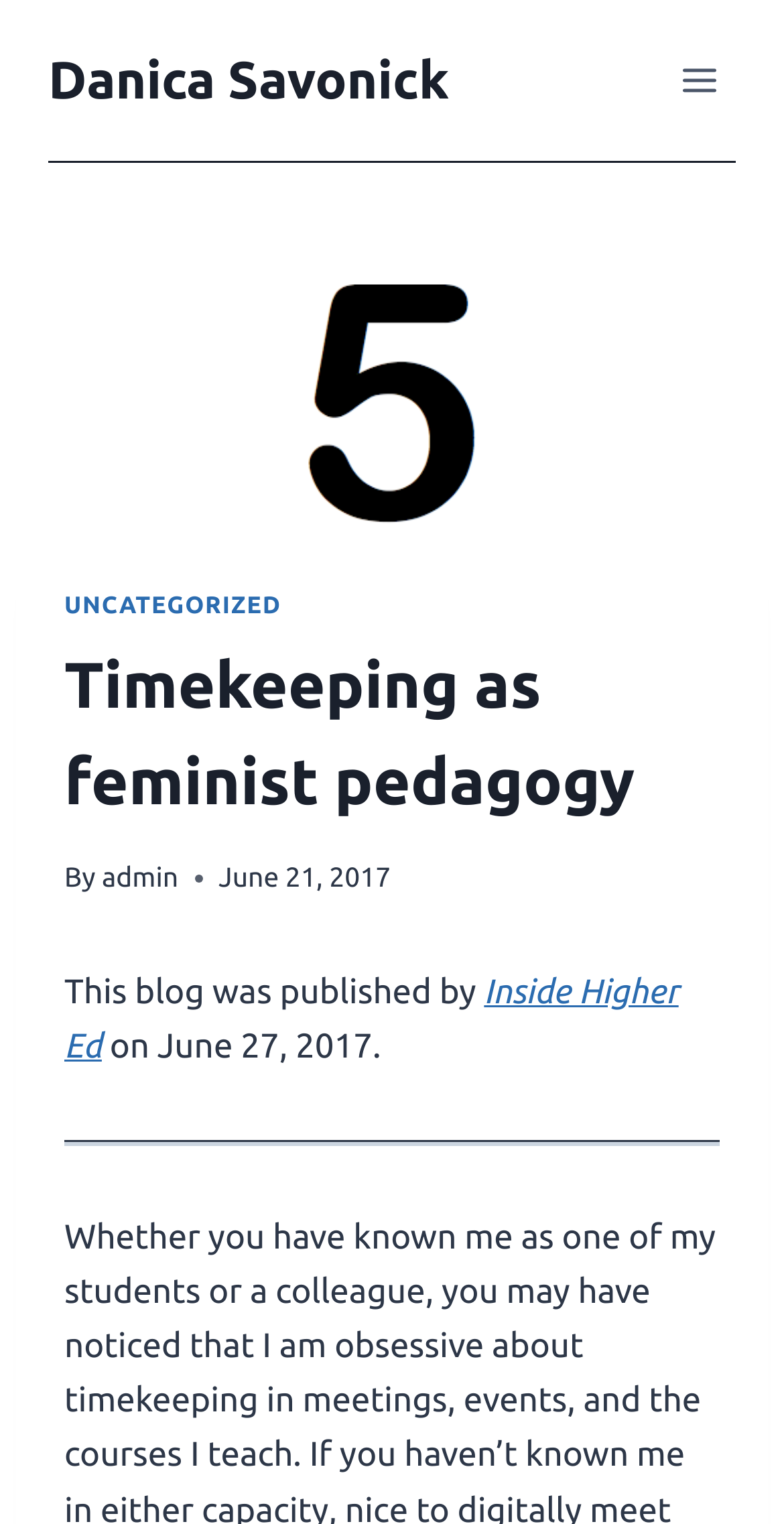Please examine the image and provide a detailed answer to the question: What is the date of the blog post?

The date of the blog post can be found by looking at the time element, which is located below the title 'Timekeeping as feminist pedagogy'. The time element contains the text 'June 21, 2017', indicating that this is the date of the blog post.